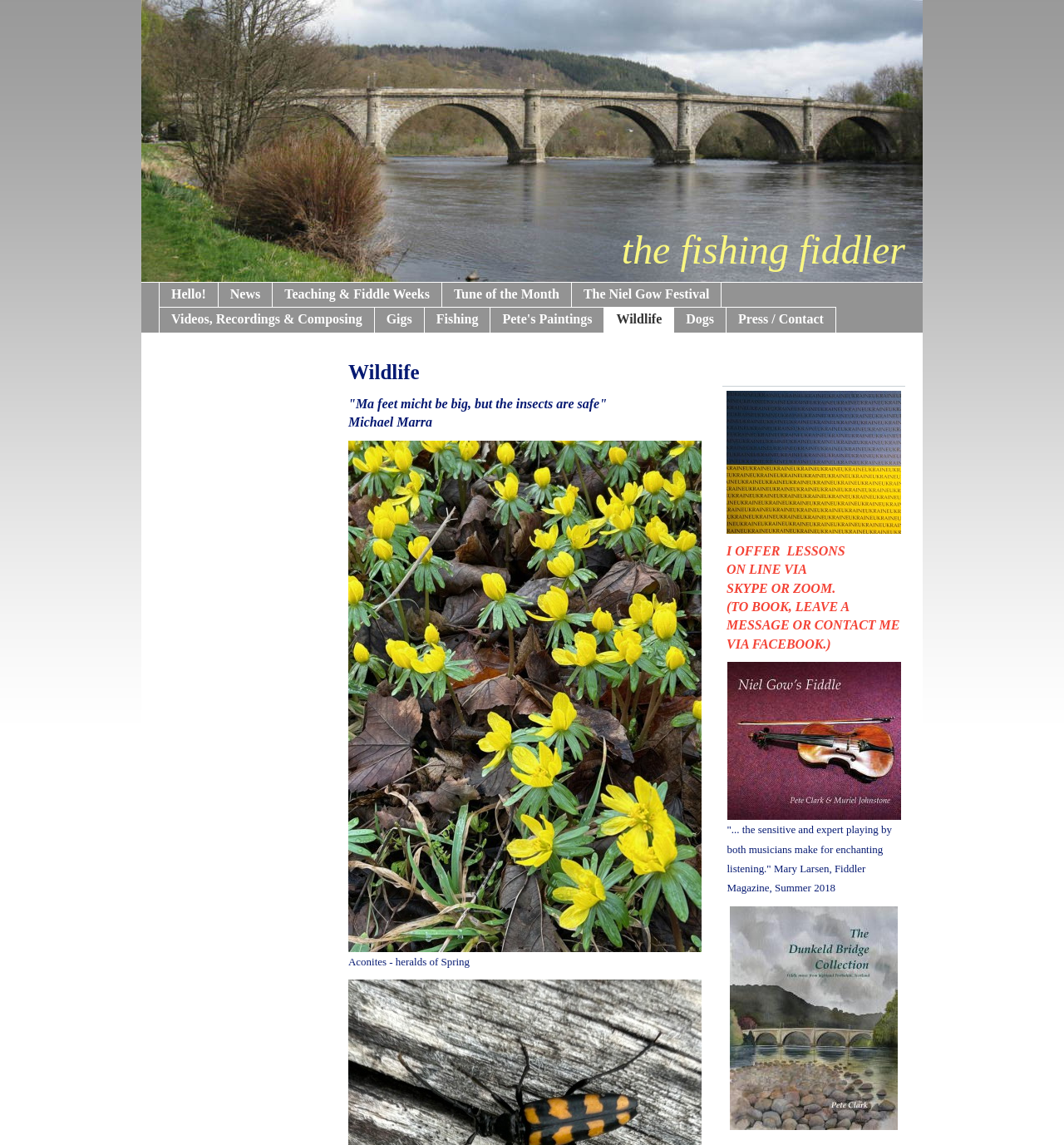Show the bounding box coordinates for the HTML element as described: "Teaching & Fiddle Weeks".

[0.256, 0.246, 0.416, 0.269]